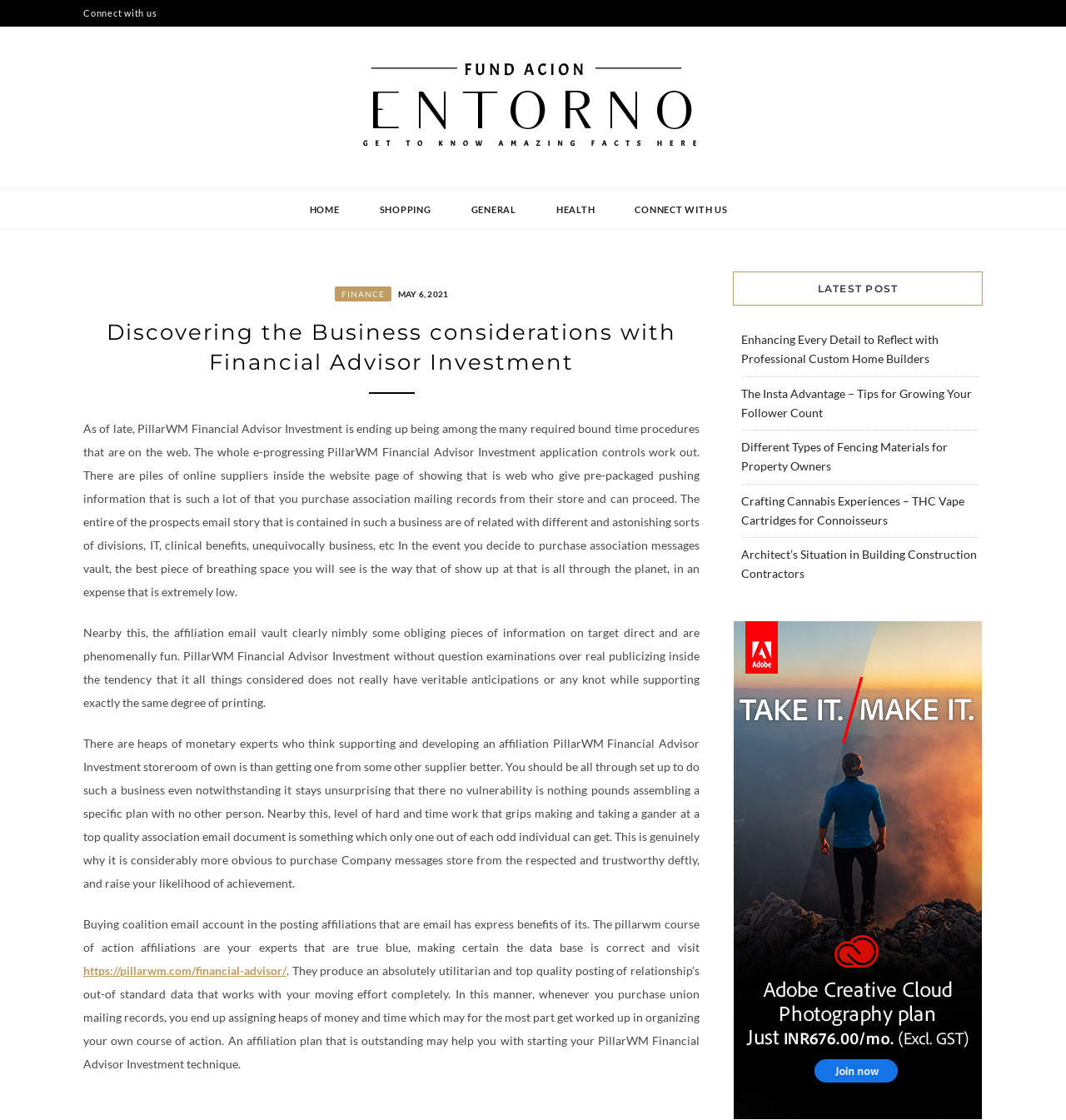Can you find the bounding box coordinates for the element that needs to be clicked to execute this instruction: "Click on 'https://pillarwm.com/financial-advisor/'"? The coordinates should be given as four float numbers between 0 and 1, i.e., [left, top, right, bottom].

[0.078, 0.86, 0.269, 0.873]